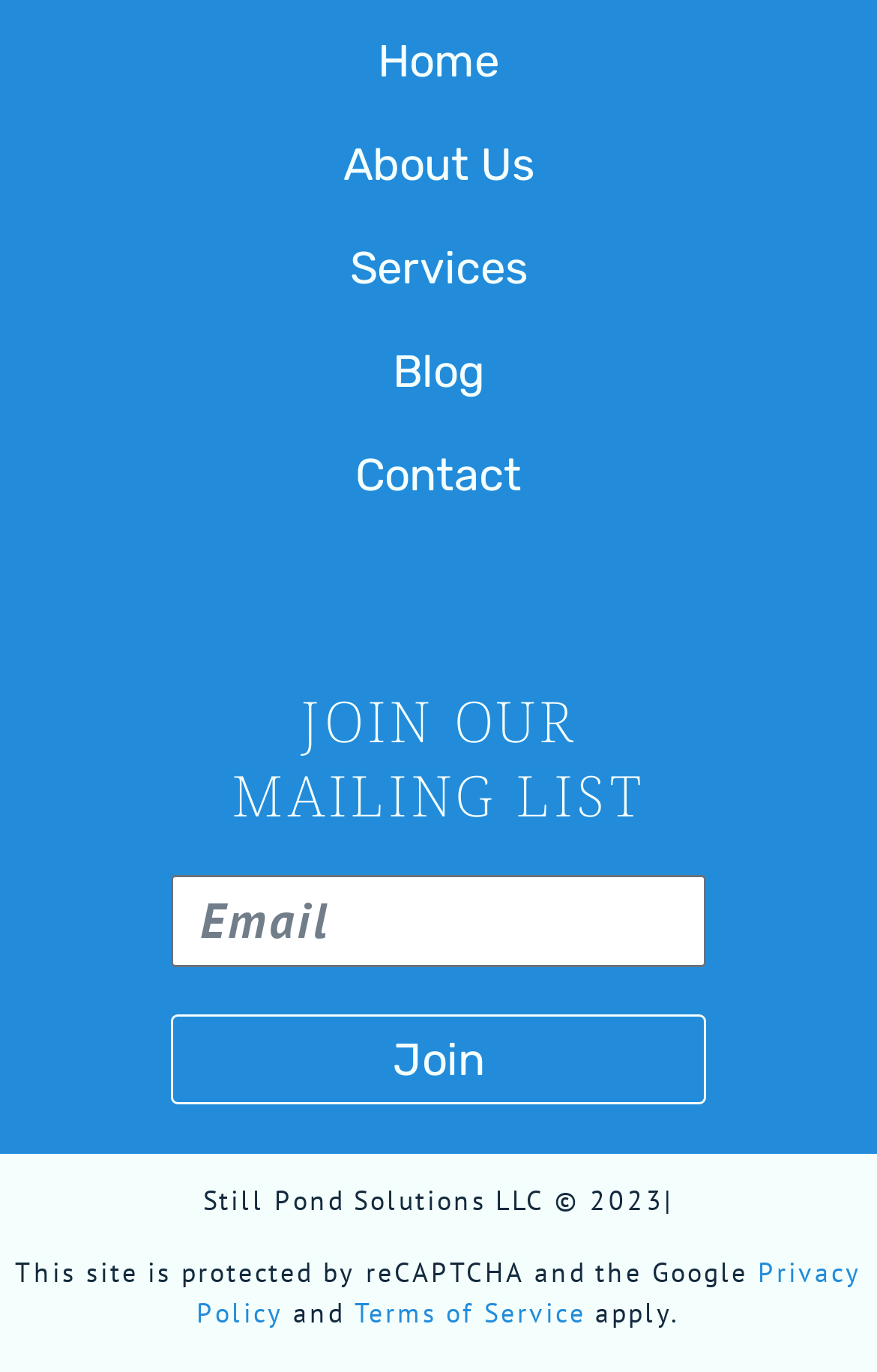Identify the bounding box of the UI component described as: "Terms of Service".

[0.404, 0.945, 0.668, 0.97]